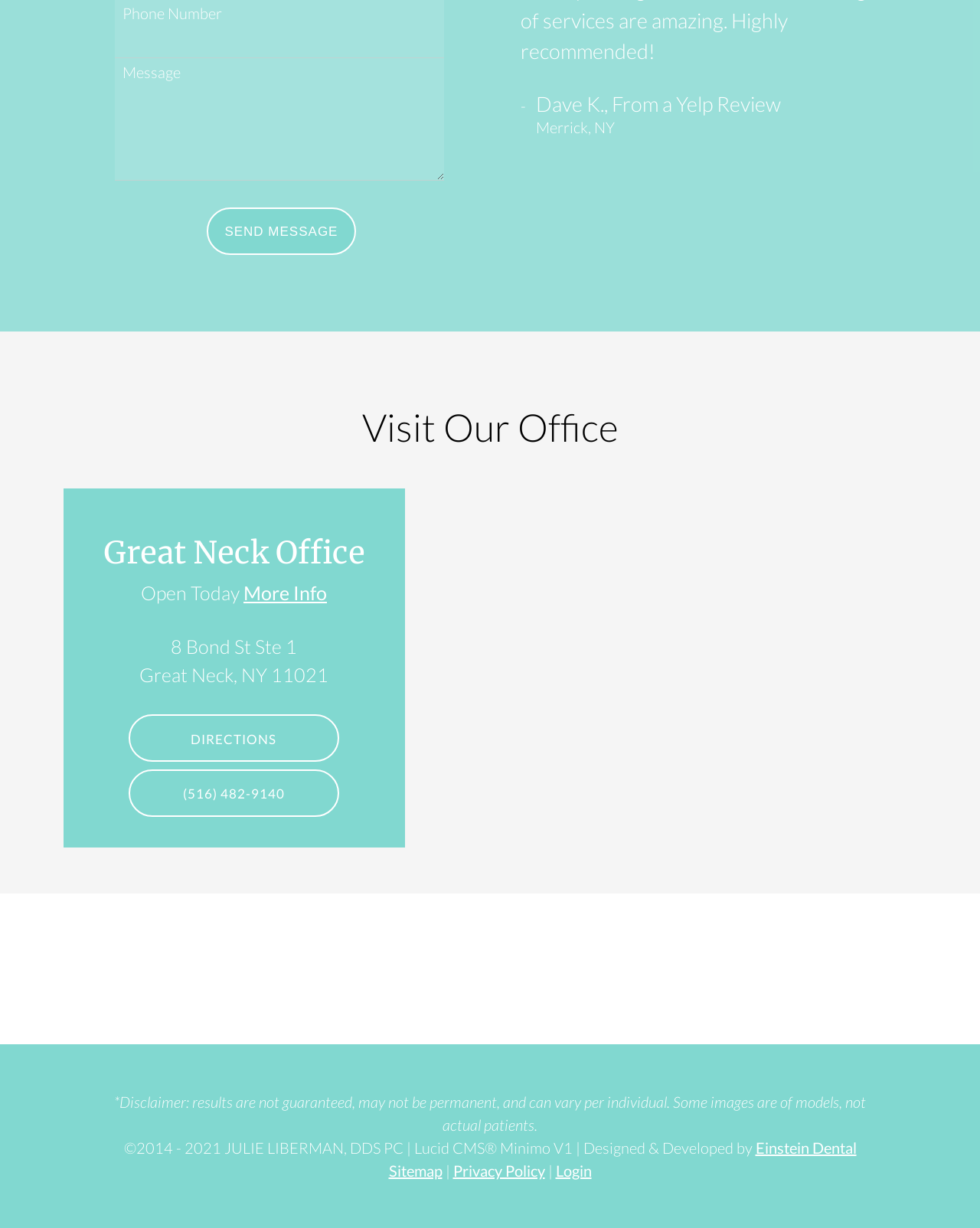Given the description of a UI element: "parent_node: Message name="contact_comment"", identify the bounding box coordinates of the matching element in the webpage screenshot.

[0.117, 0.047, 0.453, 0.147]